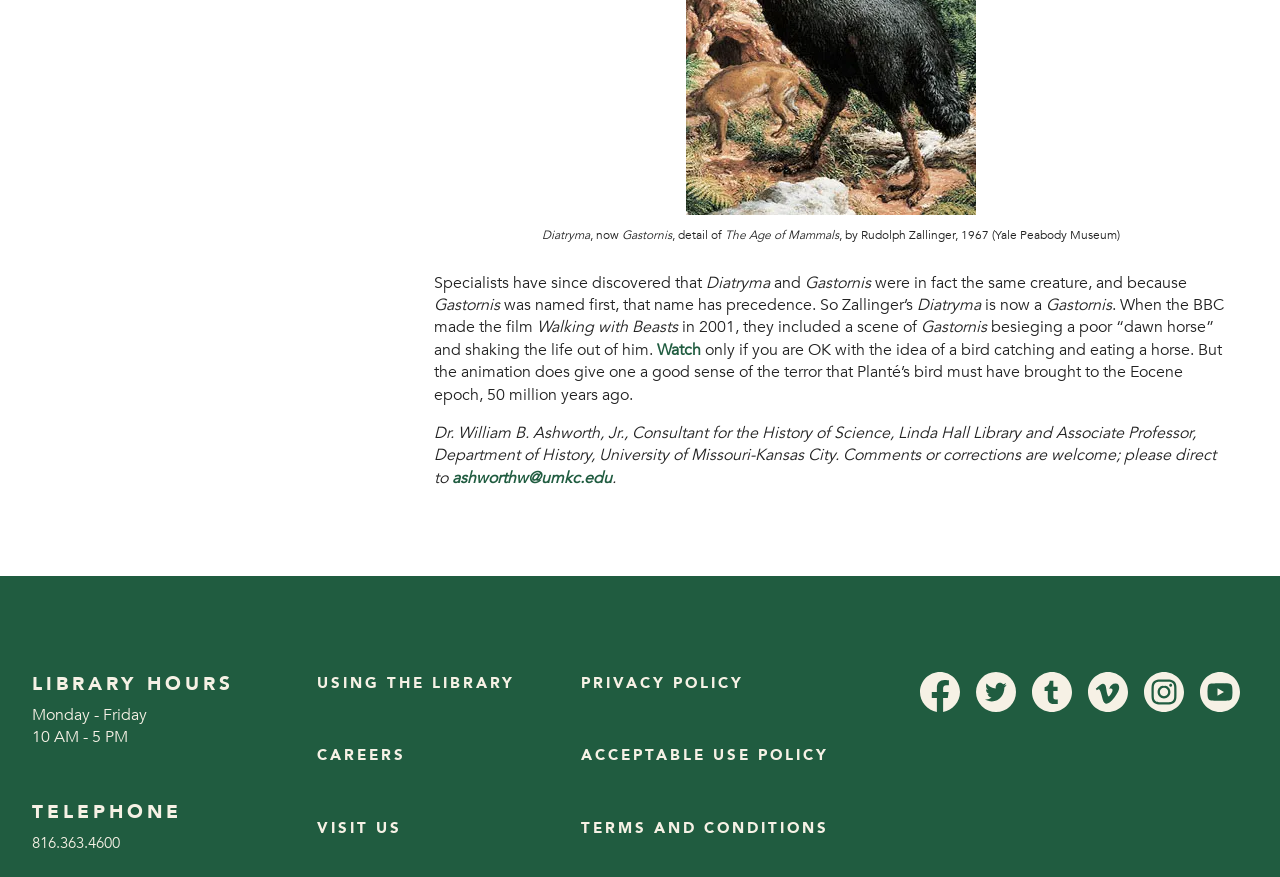Locate the bounding box coordinates of the element you need to click to accomplish the task described by this instruction: "Click Watch".

[0.513, 0.386, 0.548, 0.411]